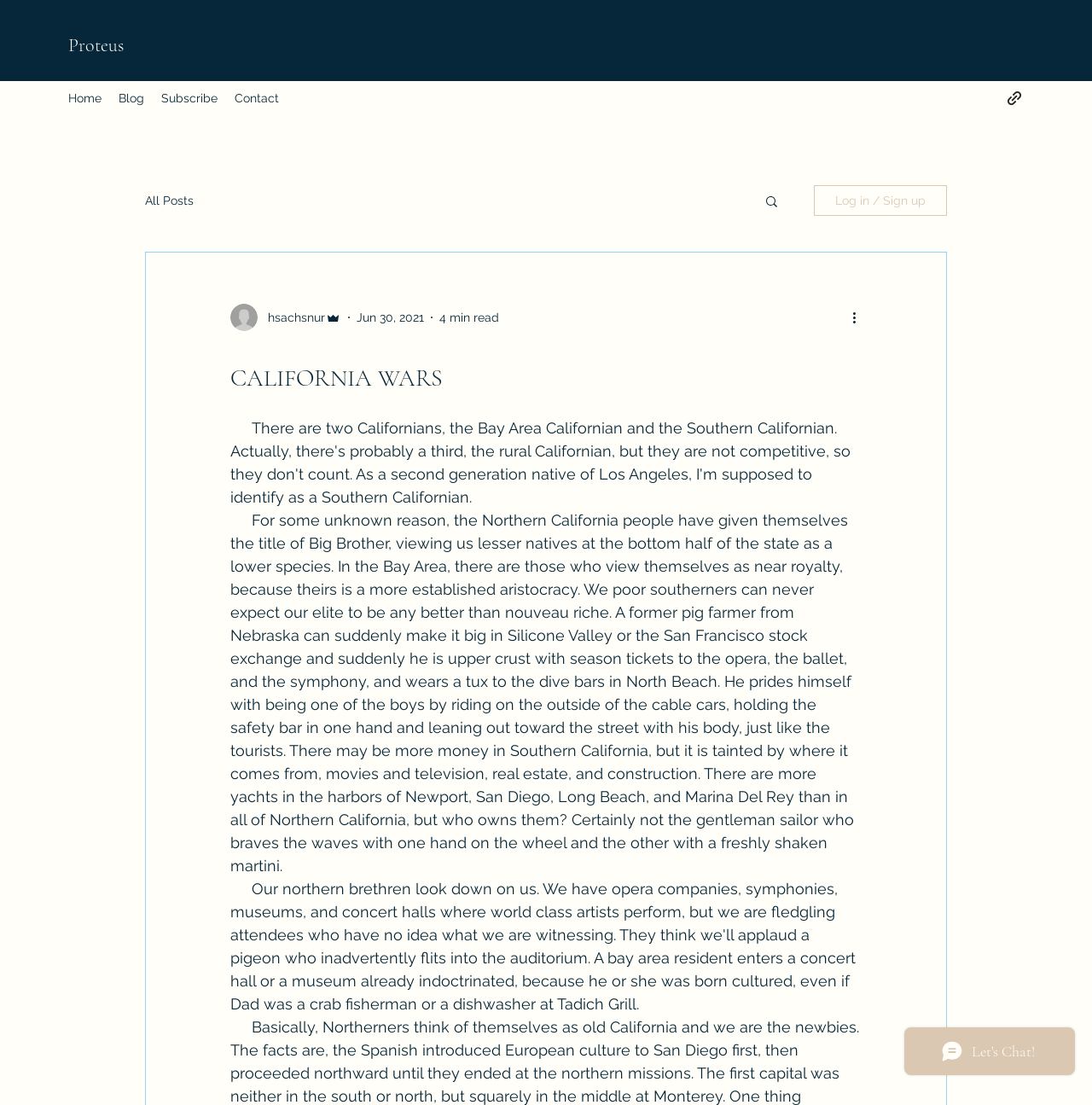Specify the bounding box coordinates for the region that must be clicked to perform the given instruction: "Check Eren Yeager Titan CapCut Template".

None